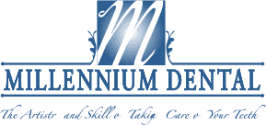Detail everything you observe in the image.

This image features the logo of Millennium Dental, prominently showcasing the brand's identity with a stylish and modern design. The logo displays a sleek, stylized "M" in blue at the top, conveying professionalism and trust. Below the emblem, the name "MILLENNIUM DENTAL" is elegantly presented in a bold font, reinforcing the brand's focus on dental care. The tagline, "The Artist and Skill of Taking Care of Your Teeth," is featured beneath the name, highlighting the expertise and care that patients can expect from the practice. This visual identity reflects the commitment to high-quality dental services in Encinitas, CA, led by Dr. Sohail M. Ebrahimi, an esteemed expert in the field.